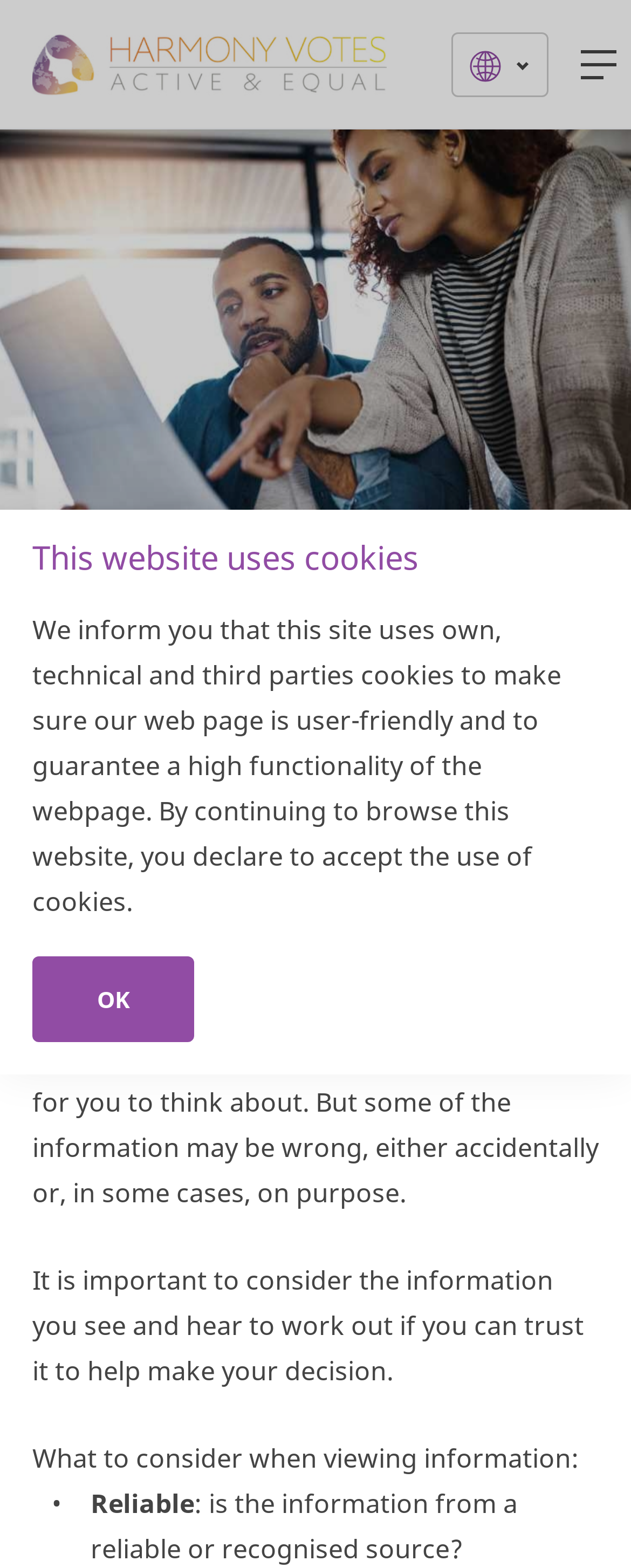Can you find and provide the title of the webpage?

Informing your vote